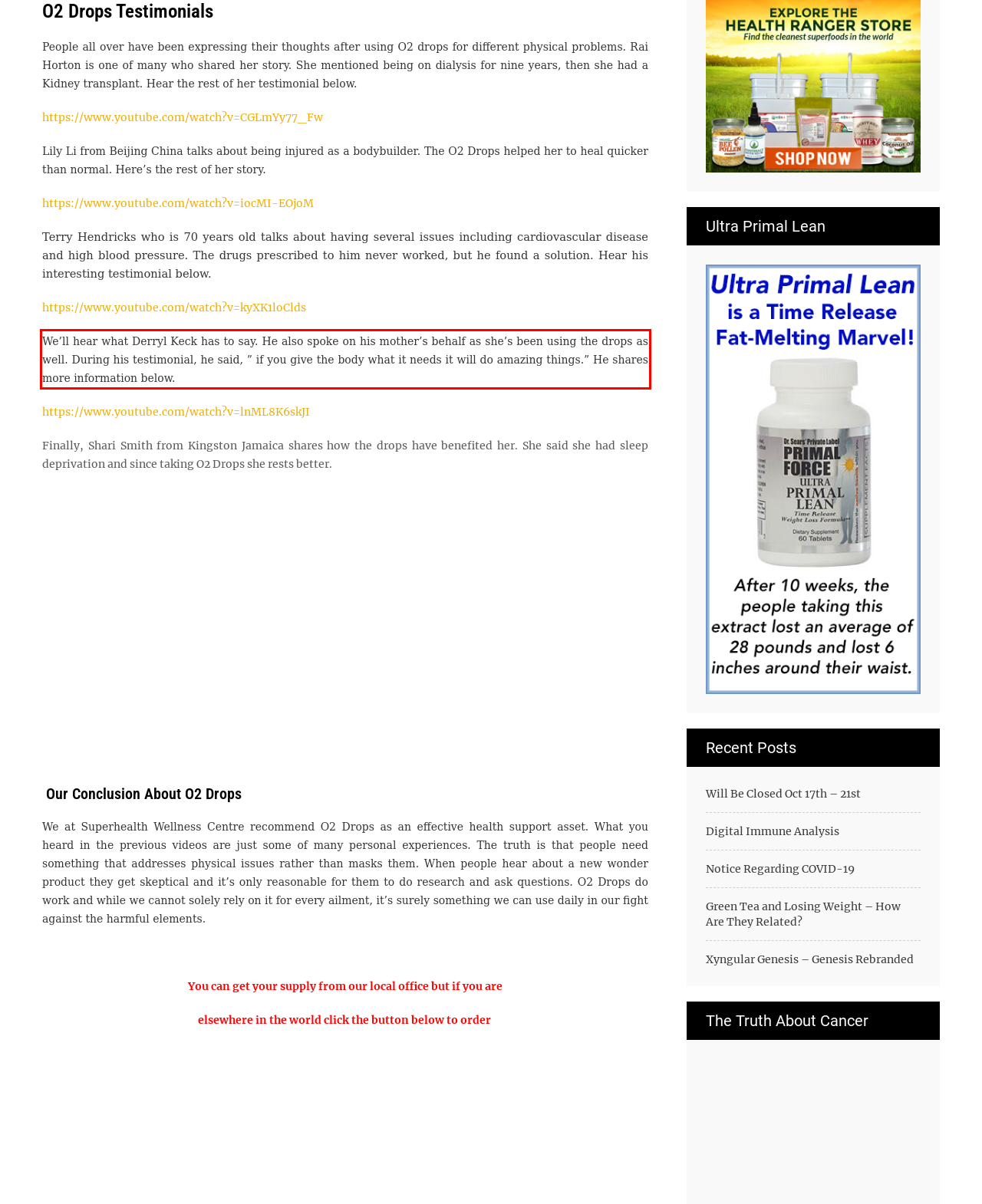The screenshot provided shows a webpage with a red bounding box. Apply OCR to the text within this red bounding box and provide the extracted content.

We’ll hear what Derryl Keck has to say. He also spoke on his mother’s behalf as she’s been using the drops as well. During his testimonial, he said, ” if you give the body what it needs it will do amazing things.” He shares more information below.